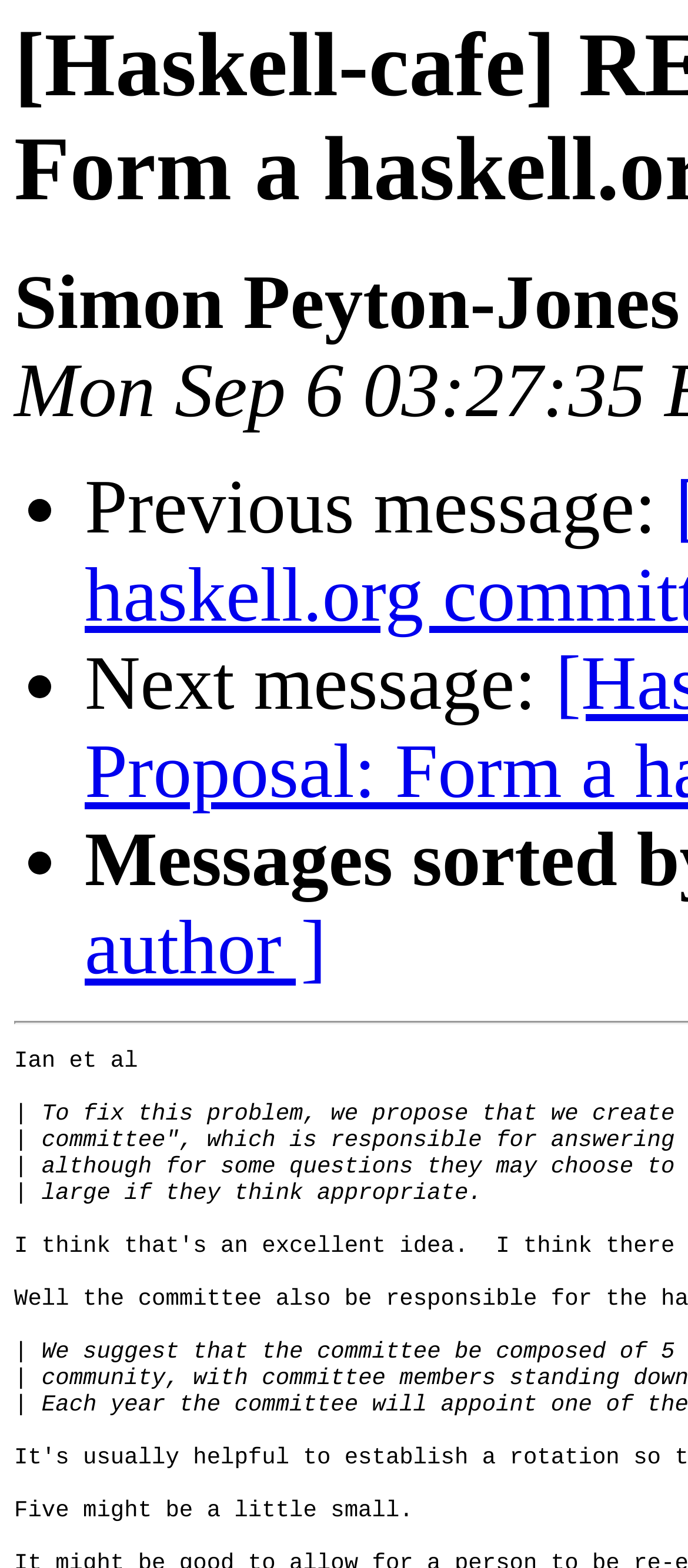Analyze the image and provide a detailed answer to the question: Are there any vertical lines in the message?

I examined the static text elements and found that there are vertical lines represented by the '|' character, which are used to separate parts of the message.